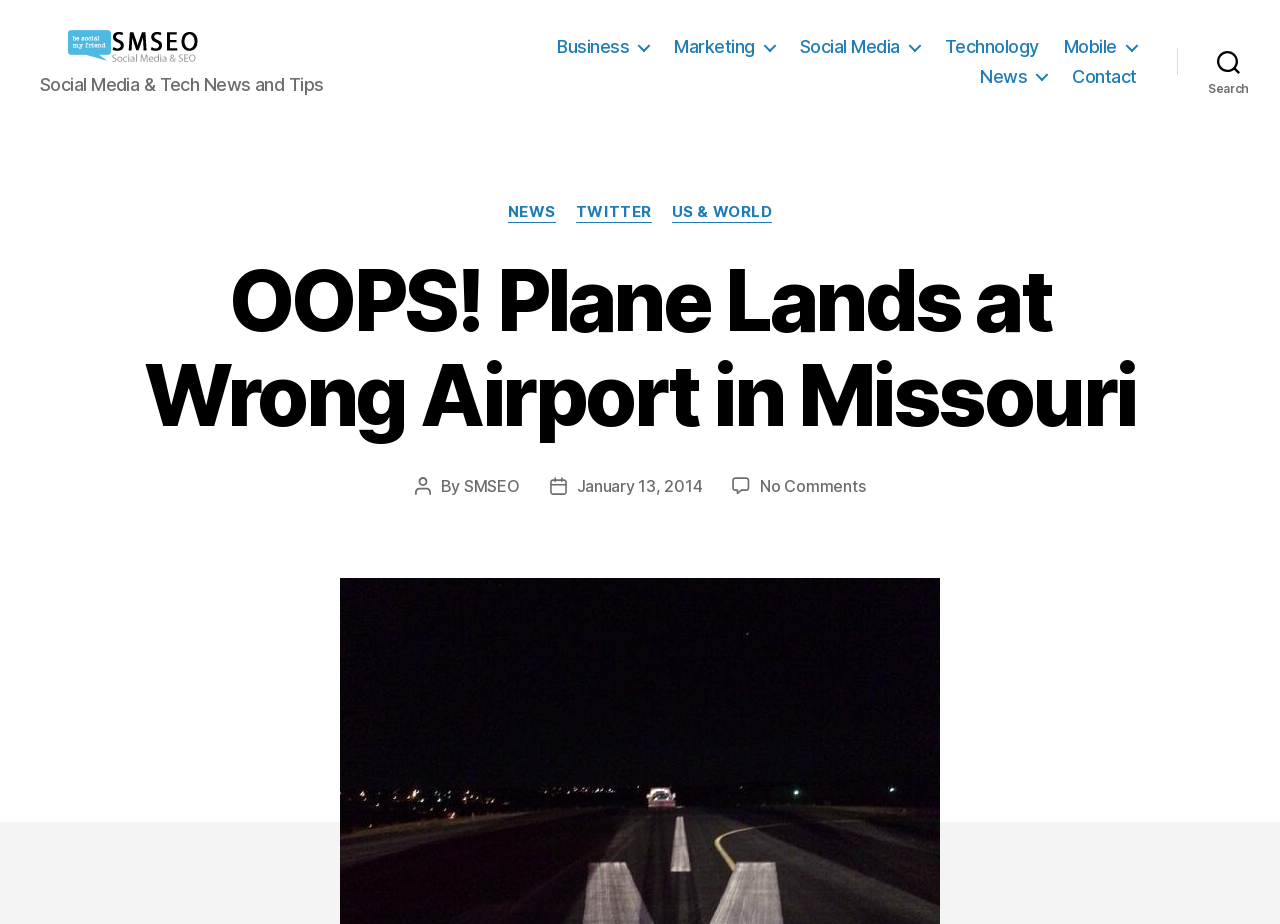Offer a detailed explanation of the webpage layout and contents.

The webpage is about a news article titled "OOPS! Plane Lands at Wrong Airport in Missouri". At the top left corner, there is a social media SEO logo, accompanied by the text "Social Media SEO" and a subtitle "Social Media & Tech News and Tips". 

Below the logo, there is a horizontal navigation menu with six links: "Business", "Marketing", "Social Media", "Technology", "Mobile", and "News". To the right of the navigation menu, there is a "Search" button.

The main content of the webpage is the news article, which has a heading "OOPS! Plane Lands at Wrong Airport in Missouri" and is positioned in the middle of the page. The article is attributed to an author, "SMSEO", and has a post date of "January 13, 2014". There is also a comment section below the article, indicating that there are no comments.

On the right side of the article, there are three links: "NEWS", "TWITTER", and "US & WORLD", which are categorized under "Categories".